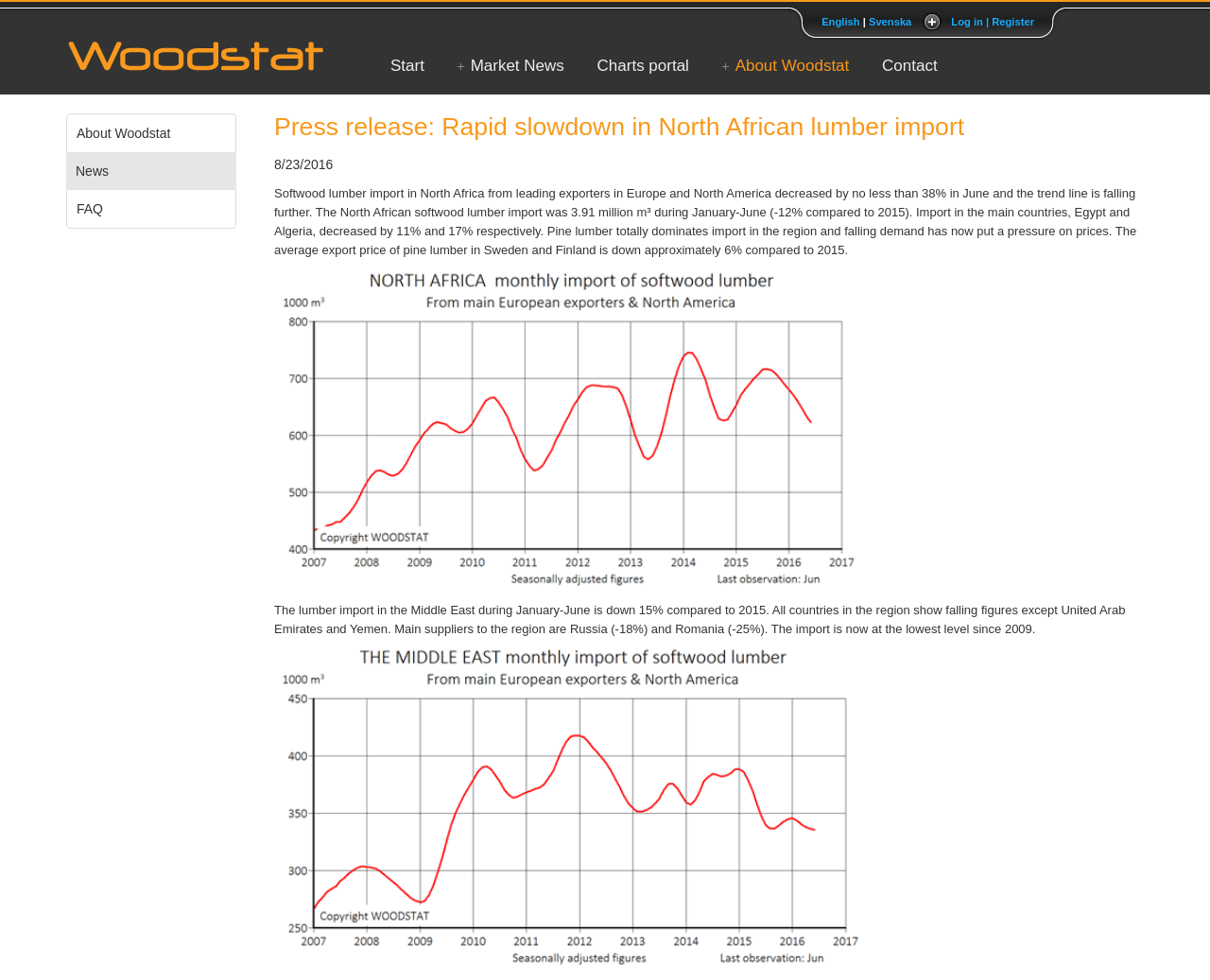Provide a thorough summary of the webpage.

The webpage appears to be a news article or press release about the lumber import market in North Africa and the Middle East. At the top of the page, there is a language selection menu with options for English and Svenska, accompanied by a login/register link. 

Below the language menu, there is a Woodstat logo image on the left side, and a navigation menu with links to Start, Market News, Charts portal, About Woodstat, and Contact on the right side. 

Further down, there is a secondary navigation menu with links to About Woodstat, News, and FAQ on the left side. The main content of the page is a press release titled "Rapid slowdown in North African lumber import" with a date of 8/23/2016. 

The article discusses the decline in softwood lumber import in North Africa, particularly in Egypt and Algeria, and its impact on prices. It also mentions the lumber import market in the Middle East, where all countries except United Arab Emirates and Yemen show falling figures. 

There are two empty links within the article, but no images other than the Woodstat logo. Overall, the webpage has a simple layout with a focus on presenting news and information about the lumber import market.